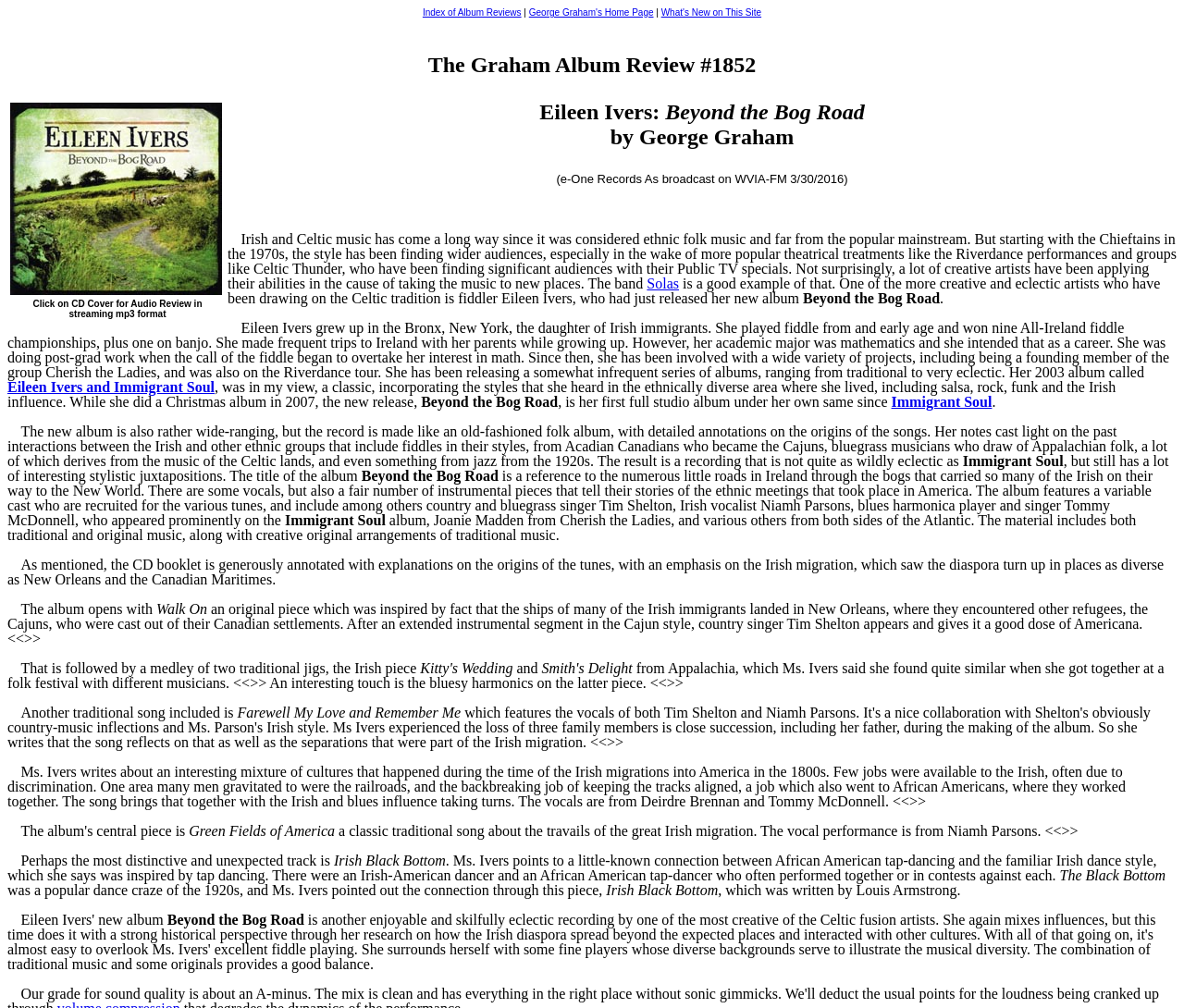Who is the author of the album review?
Examine the image closely and answer the question with as much detail as possible.

The author's name is mentioned in the heading 'The Graham Album Review #1852 CD graphic Click on CD Cover for Audio Review in streaming mp3 format Eileen Ivers: Beyond the Bog Road by George Graham' and also in the link 'George Graham's Home Page' at the top of the page.